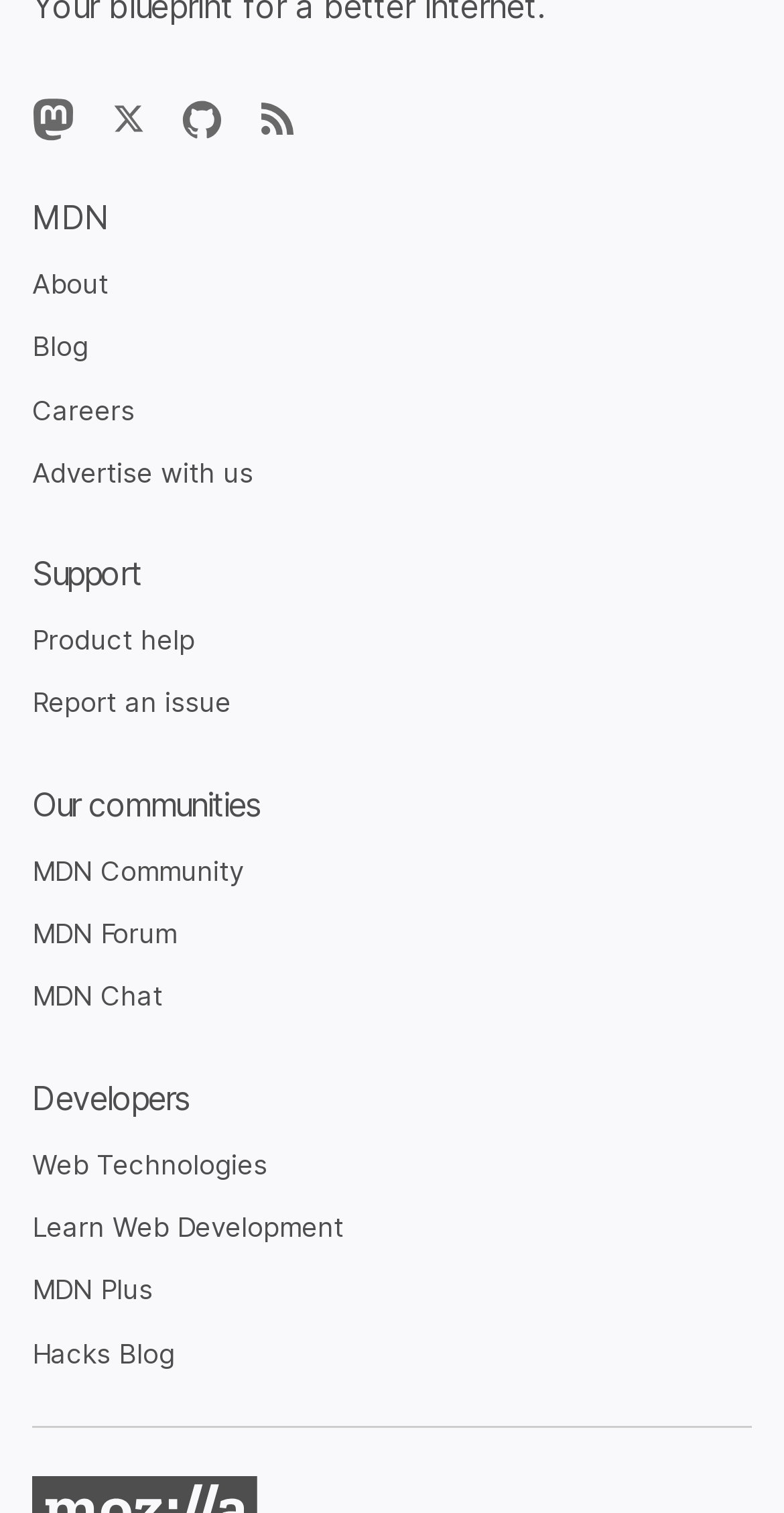How many social media links are available?
Please provide a comprehensive answer to the question based on the webpage screenshot.

I counted the number of social media links available on the webpage, which are 'MDN on Mastodon', 'MDN on X (formerly Twitter)', and 'MDN on GitHub', totaling 3 links.